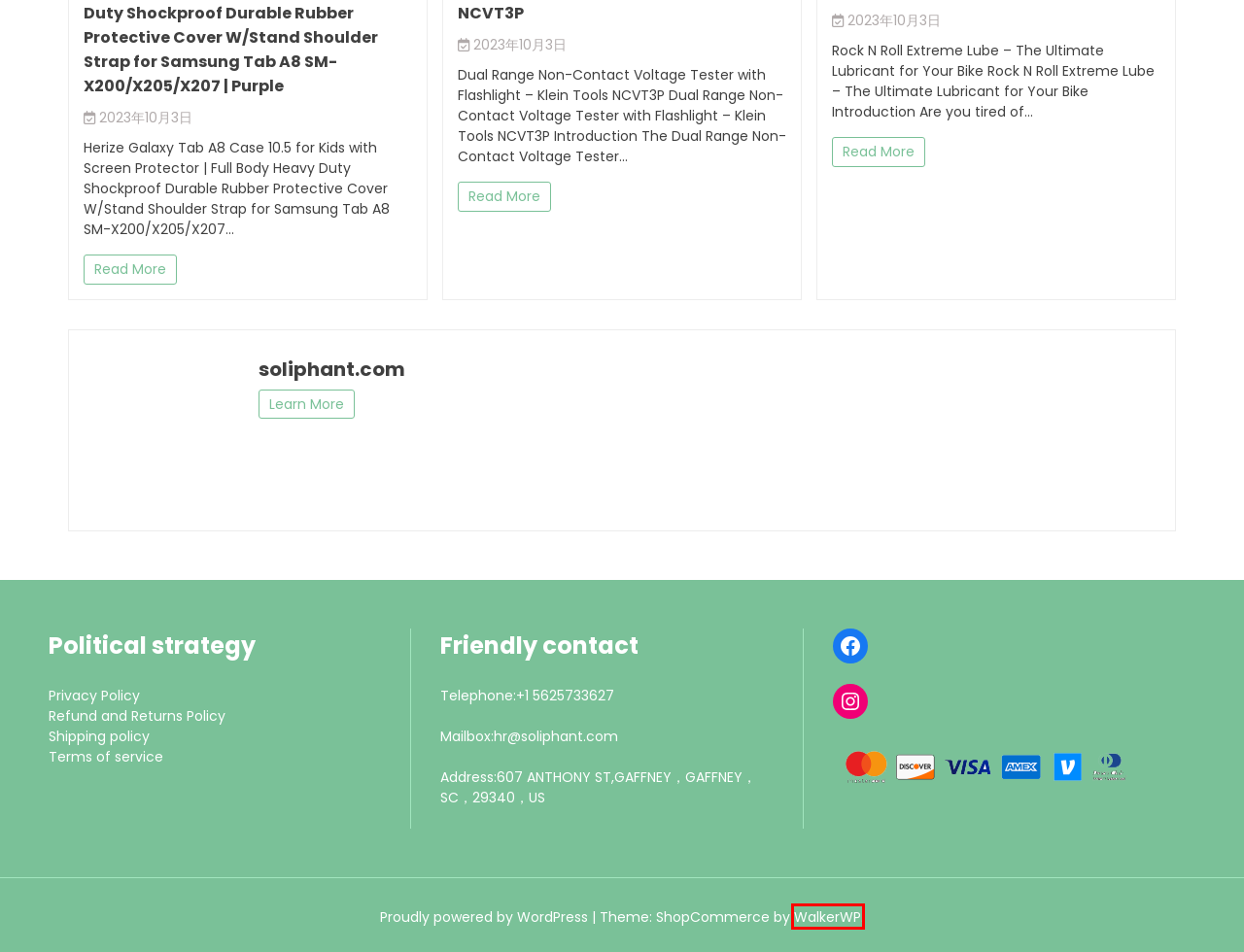Given a screenshot of a webpage with a red bounding box around an element, choose the most appropriate webpage description for the new page displayed after clicking the element within the bounding box. Here are the candidates:
A. About us – soliphant
B. WalkerWP - Highly Customizable WordPress Themes
C. Refund and Returns Policy – soliphant
D. Privacy Policy – soliphant
E. soliphant.com – soliphant
F. Blog Tool, Publishing Platform, and CMS – WordPress.org
G. Rock N Roll Extreme Lube – The Ultimate Lubricant for Your Bike – soliphant
H. Terms of service – soliphant

B